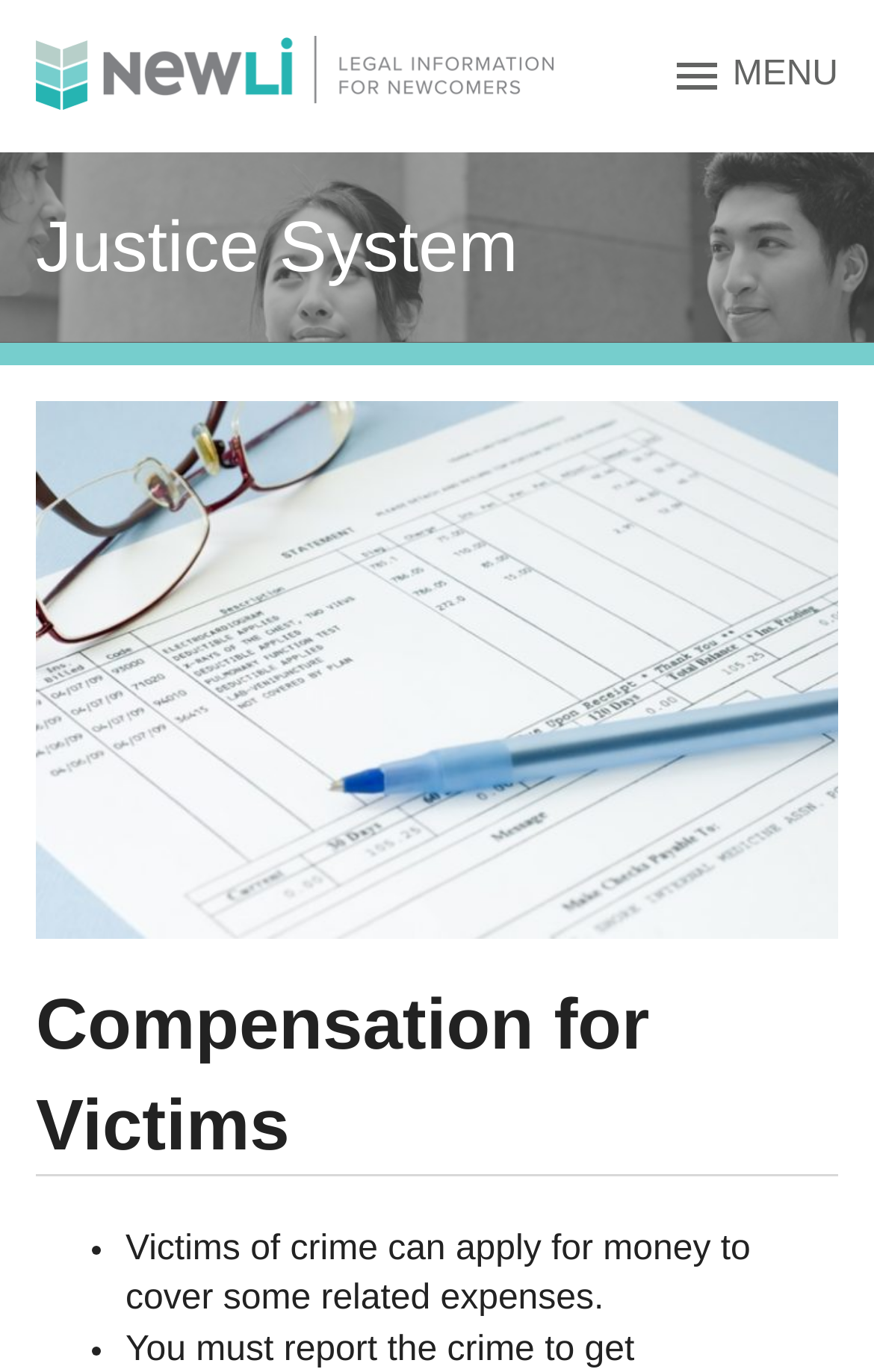Illustrate the webpage with a detailed description.

The webpage is titled "Newcomers Guide to the Law" and appears to be a guide for newcomers to understand the law in Saskatchewan. At the top-left corner, there is a link to "Newcomer's Guide to the Law Saskatchewan" accompanied by an image with the same name. 

On the top-right corner, there is a "MENU" link. Below the top section, a prominent heading "Justice System" spans the entire width of the page. 

Below the "Justice System" heading, there is a large image that takes up most of the page's width. Above this image, there is a heading "Compensation for Victims" positioned near the top of the image. 

Under the "Compensation for Victims" heading, there is a list item marked with a bullet point, followed by a paragraph of text that explains that victims of crime can apply for money to cover some related expenses.